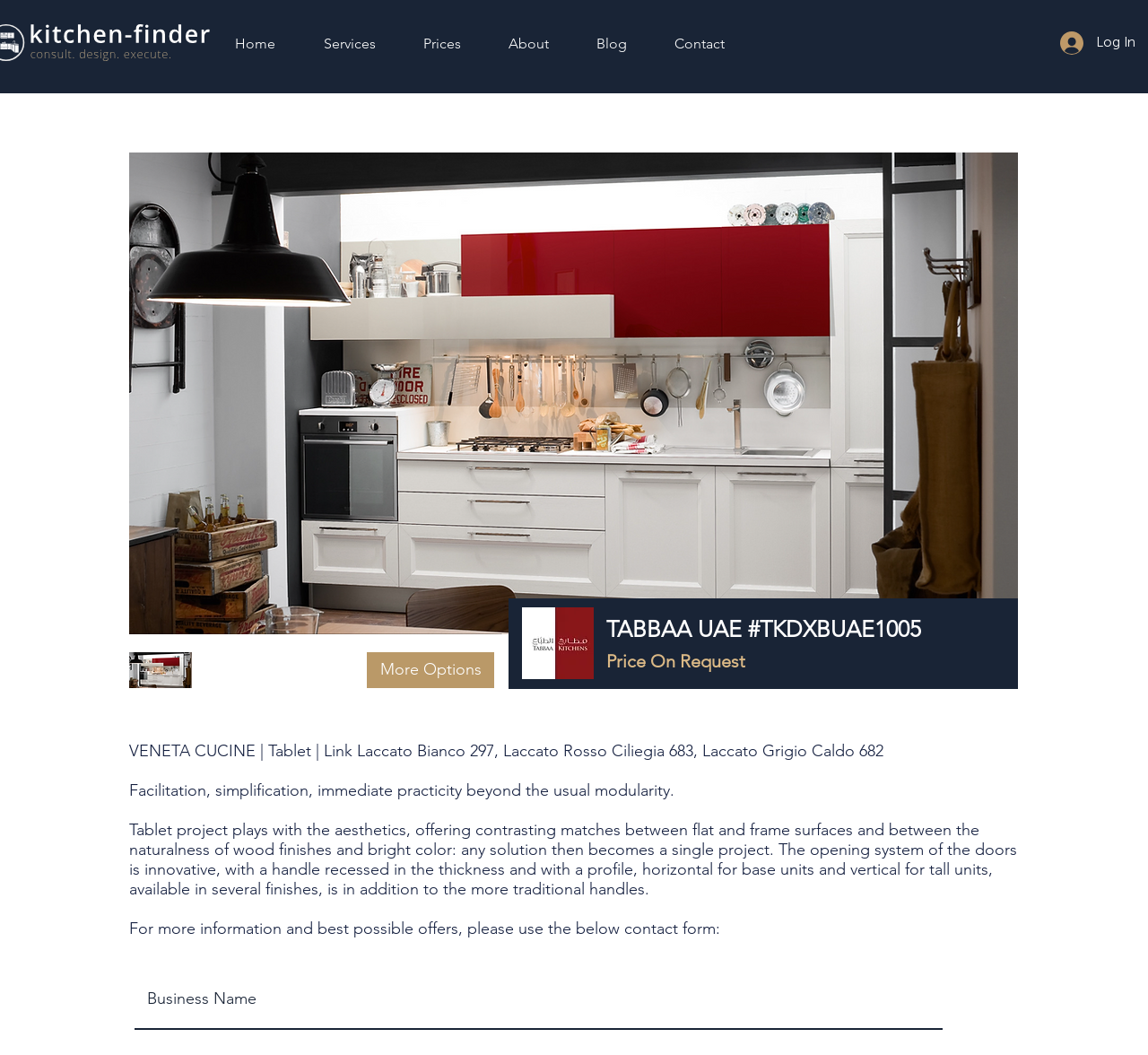Describe every aspect of the webpage in a detailed manner.

The webpage appears to be a product page for a kitchen design company, specifically showcasing the "VENETA CUCINE | Tablet" product. At the top of the page, there is a navigation menu with links to "Home", "Services", "Prices", "About", "Blog", and "Contact". 

To the right of the navigation menu, there is a small image. Below the navigation menu, there is a large header image that spans most of the page width, with the company name "TABBAA UAE #TKDXBUAE1005" written on it. 

On the left side of the page, there are four smaller images arranged vertically, each displaying a different design option for the "VENETA CUCINE | Tablet" product. 

In the center of the page, there is a heading that reads "TABBAA UAE #TKDXBUAE1005" followed by a "Price On Request" label. Below this, there is a brief product description that highlights the unique features of the "Tablet" project, including its innovative opening system and customizable finishes.

Further down the page, there is a call-to-action paragraph that encourages visitors to use the contact form to request more information and get the best possible offers. The contact form is located at the bottom of the page, with a required "Business Name" field.